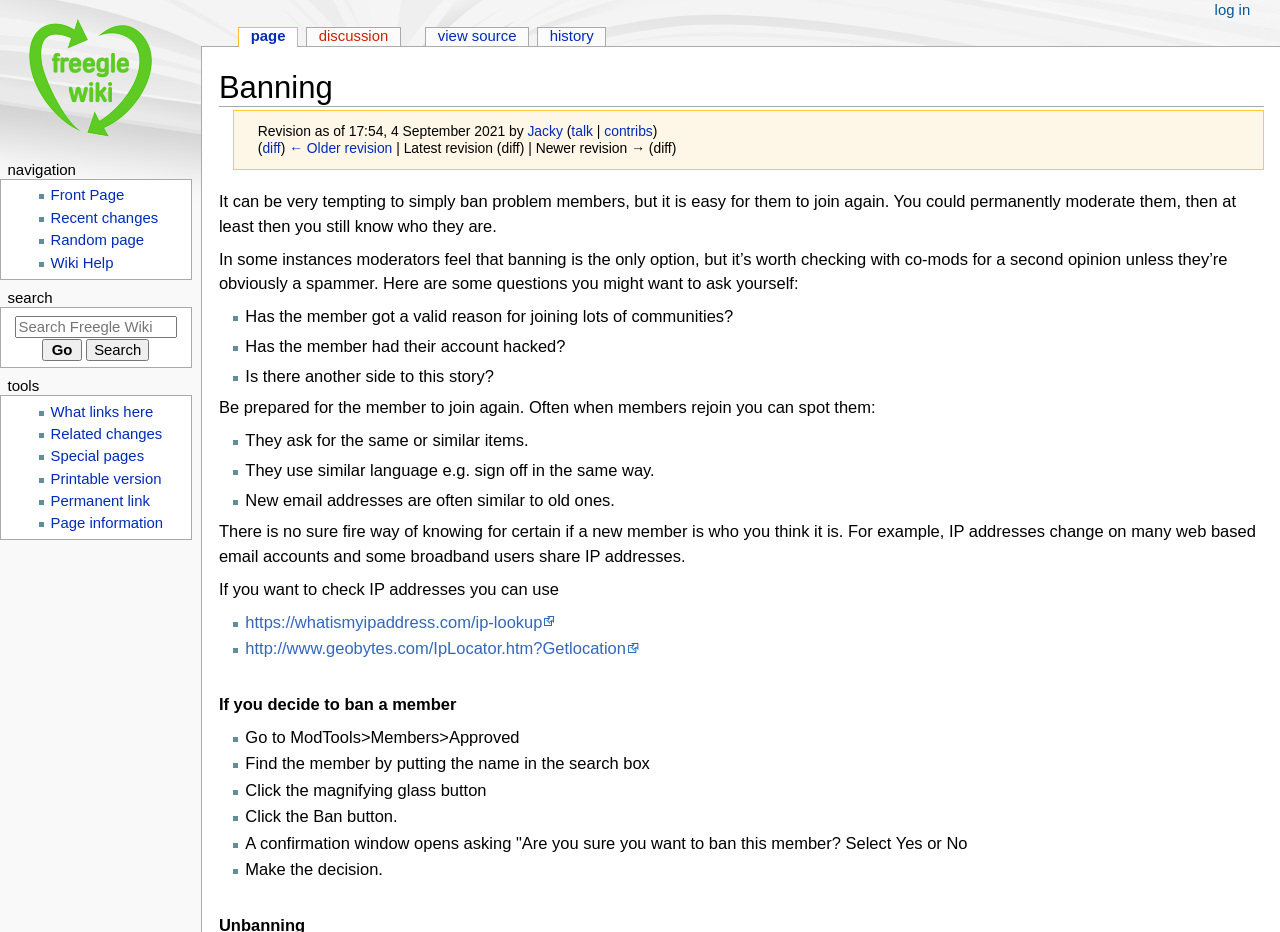Given the description of a UI element: "What links here", identify the bounding box coordinates of the matching element in the webpage screenshot.

[0.039, 0.433, 0.12, 0.45]